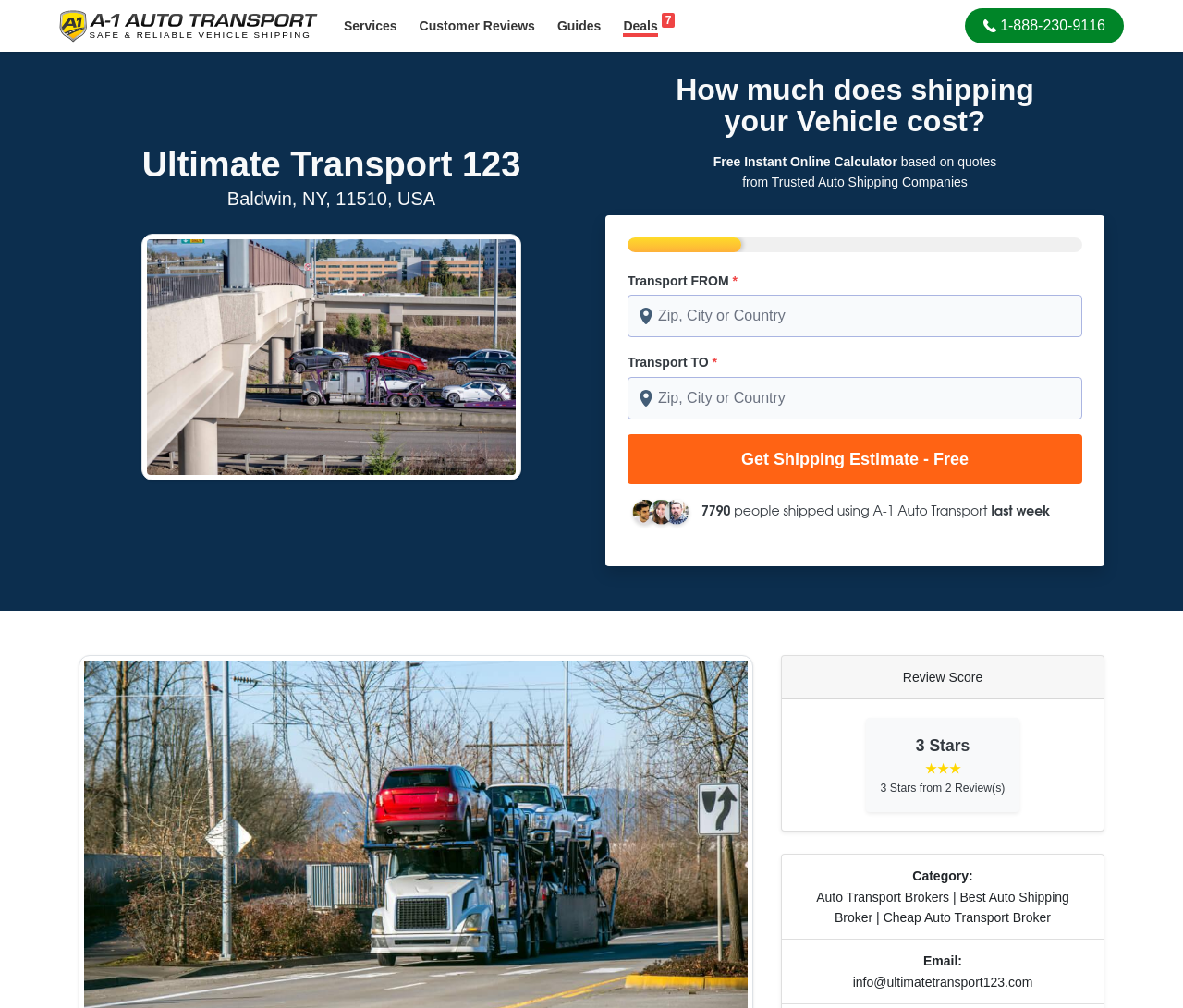What is the rating of Ultimate Transport 123?
Provide a detailed answer to the question, using the image to inform your response.

The rating of Ultimate Transport 123 is obtained from the static text element '3 Stars' with bounding box coordinates [0.774, 0.731, 0.82, 0.749].